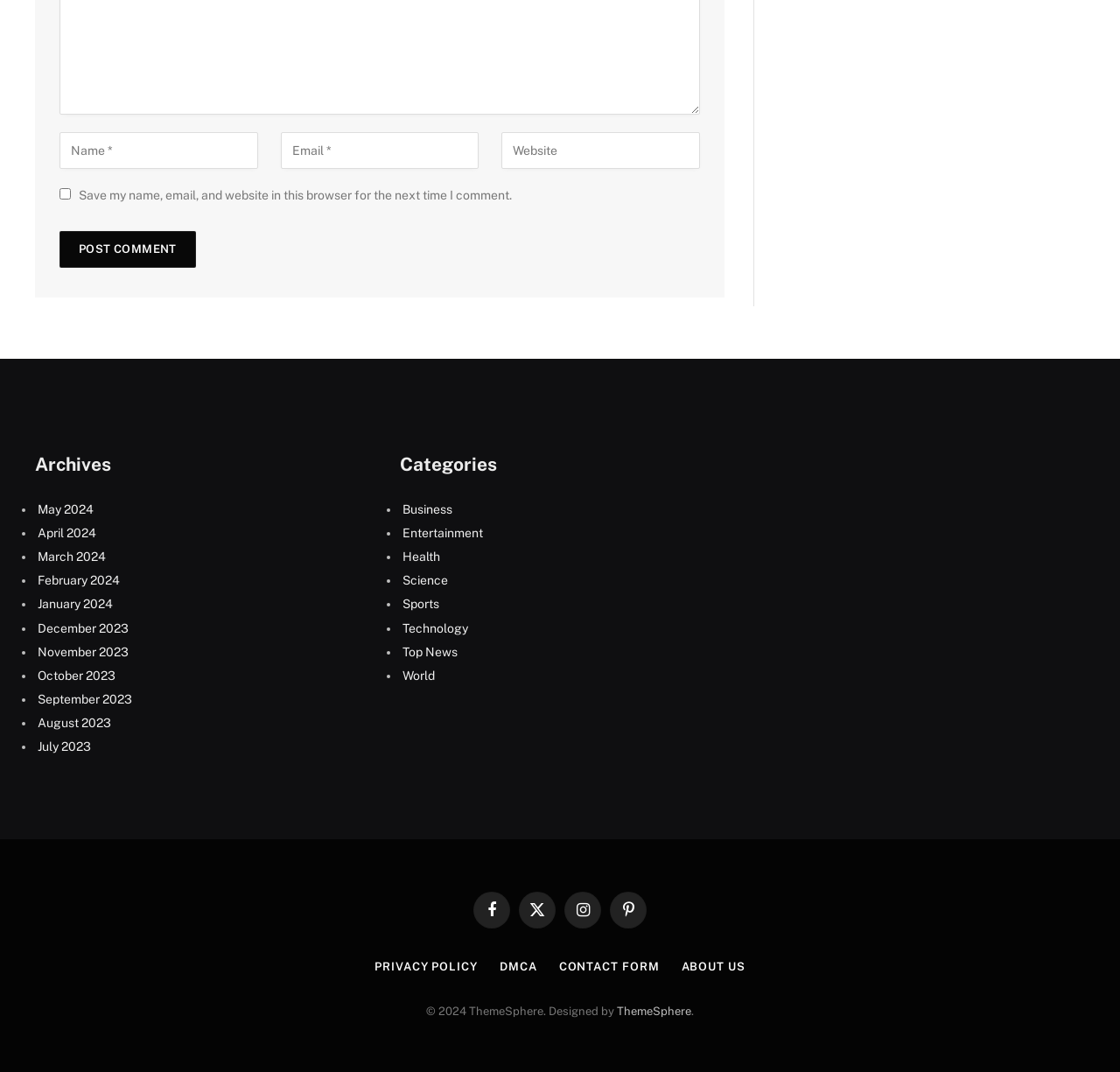Kindly determine the bounding box coordinates of the area that needs to be clicked to fulfill this instruction: "View the 'Laying Hen House Design And Chicken Raising Equipment And Utensils' article".

None